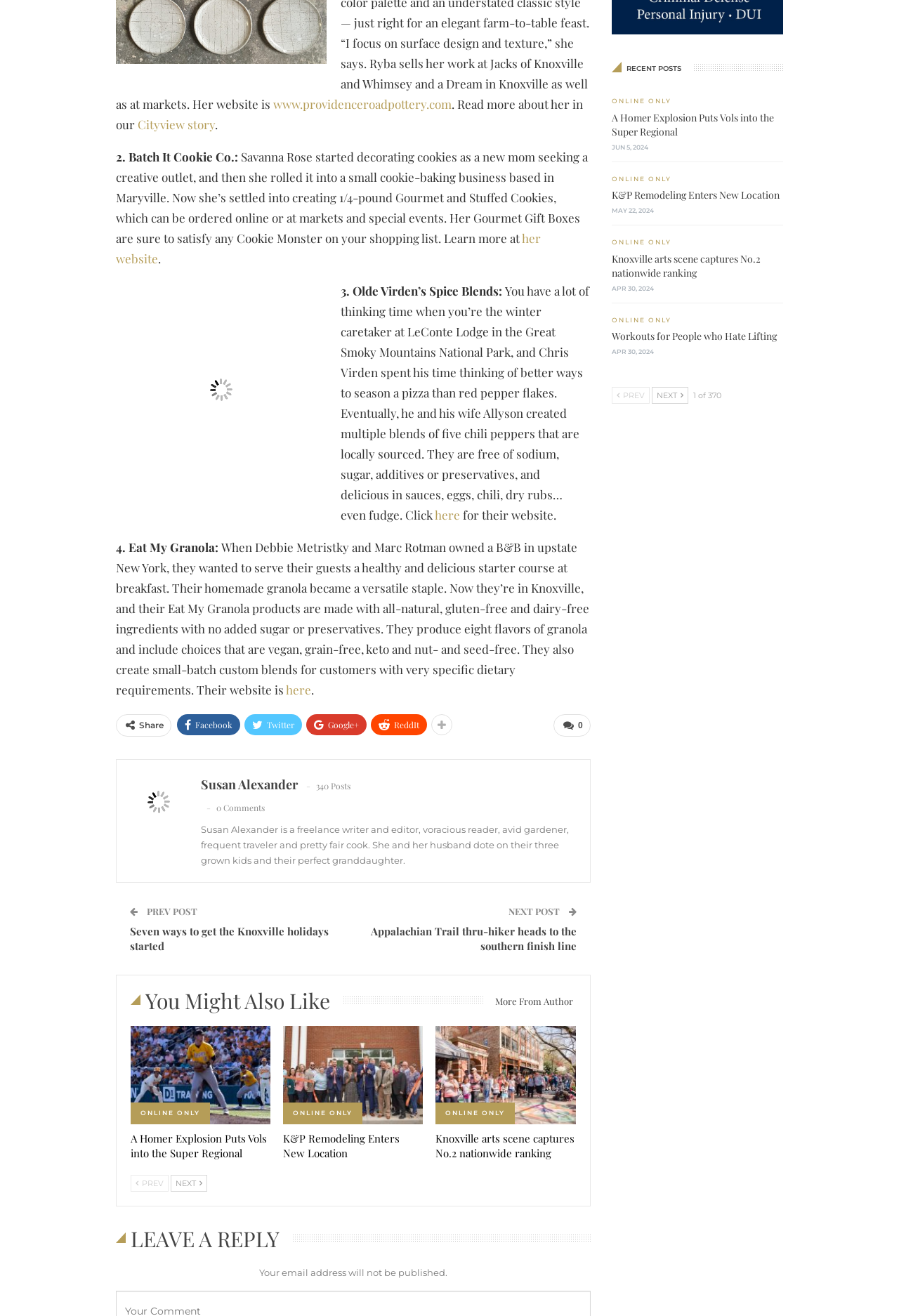Using the format (top-left x, top-left y, bottom-right x, bottom-right y), provide the bounding box coordinates for the described UI element. All values should be floating point numbers between 0 and 1: Online Only

[0.315, 0.838, 0.403, 0.854]